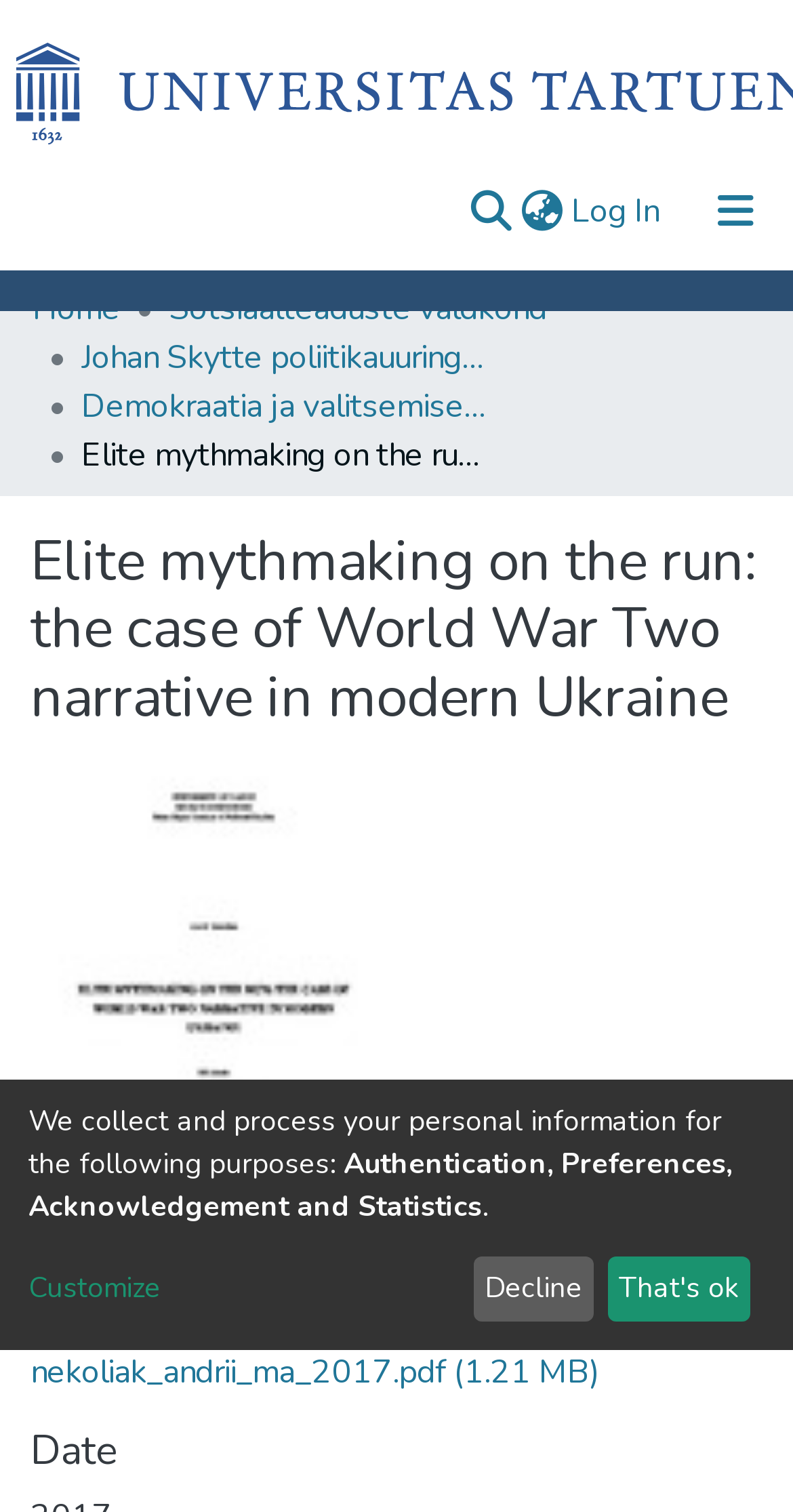Determine the bounding box coordinates of the region I should click to achieve the following instruction: "View communities and collections". Ensure the bounding box coordinates are four float numbers between 0 and 1, i.e., [left, top, right, bottom].

[0.041, 0.246, 0.513, 0.3]